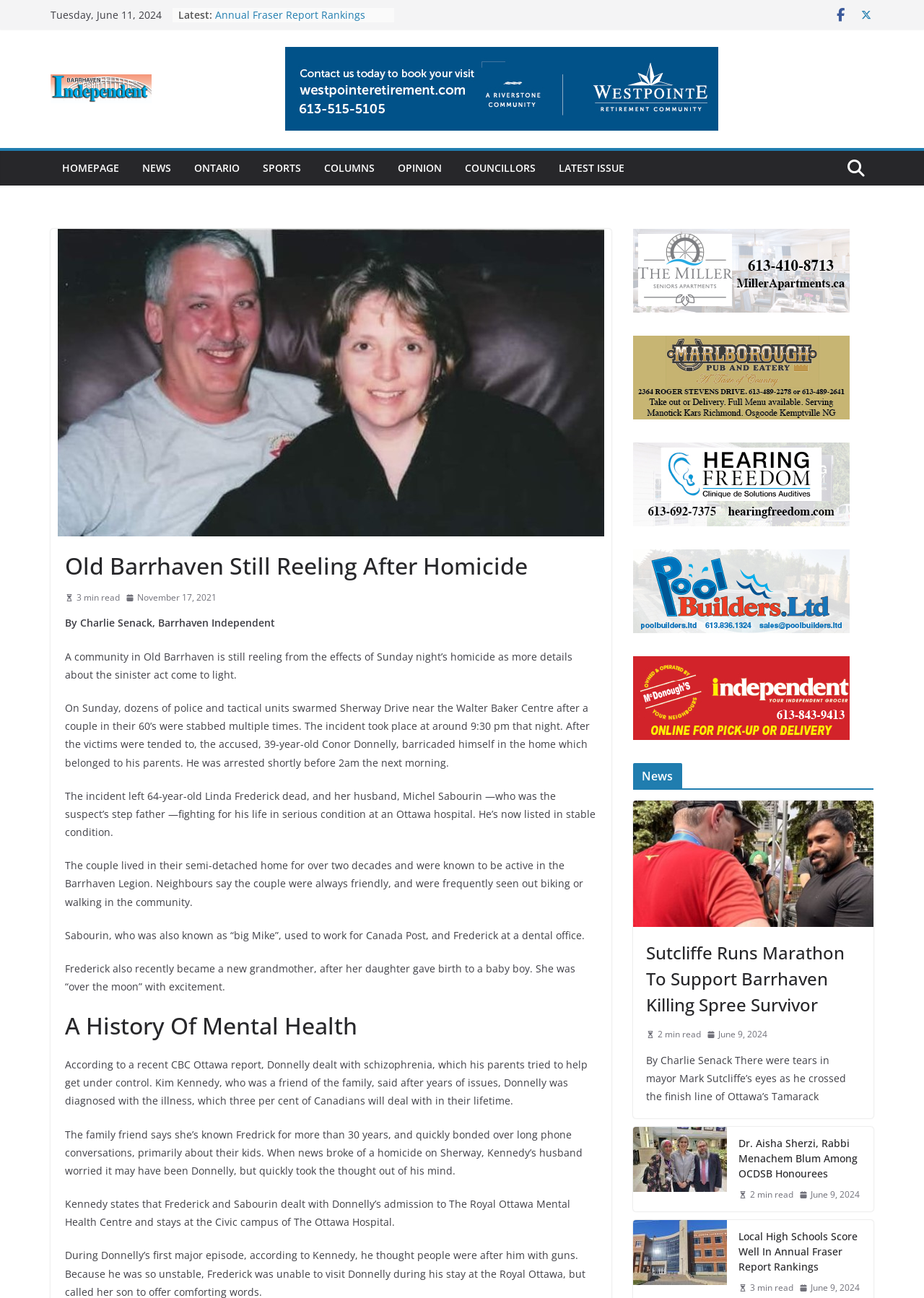Determine the bounding box coordinates of the clickable region to carry out the instruction: "Read the article 'Sutcliffe Runs Marathon To Support Barrhaven Killing Spree Survivor'".

[0.685, 0.617, 0.945, 0.714]